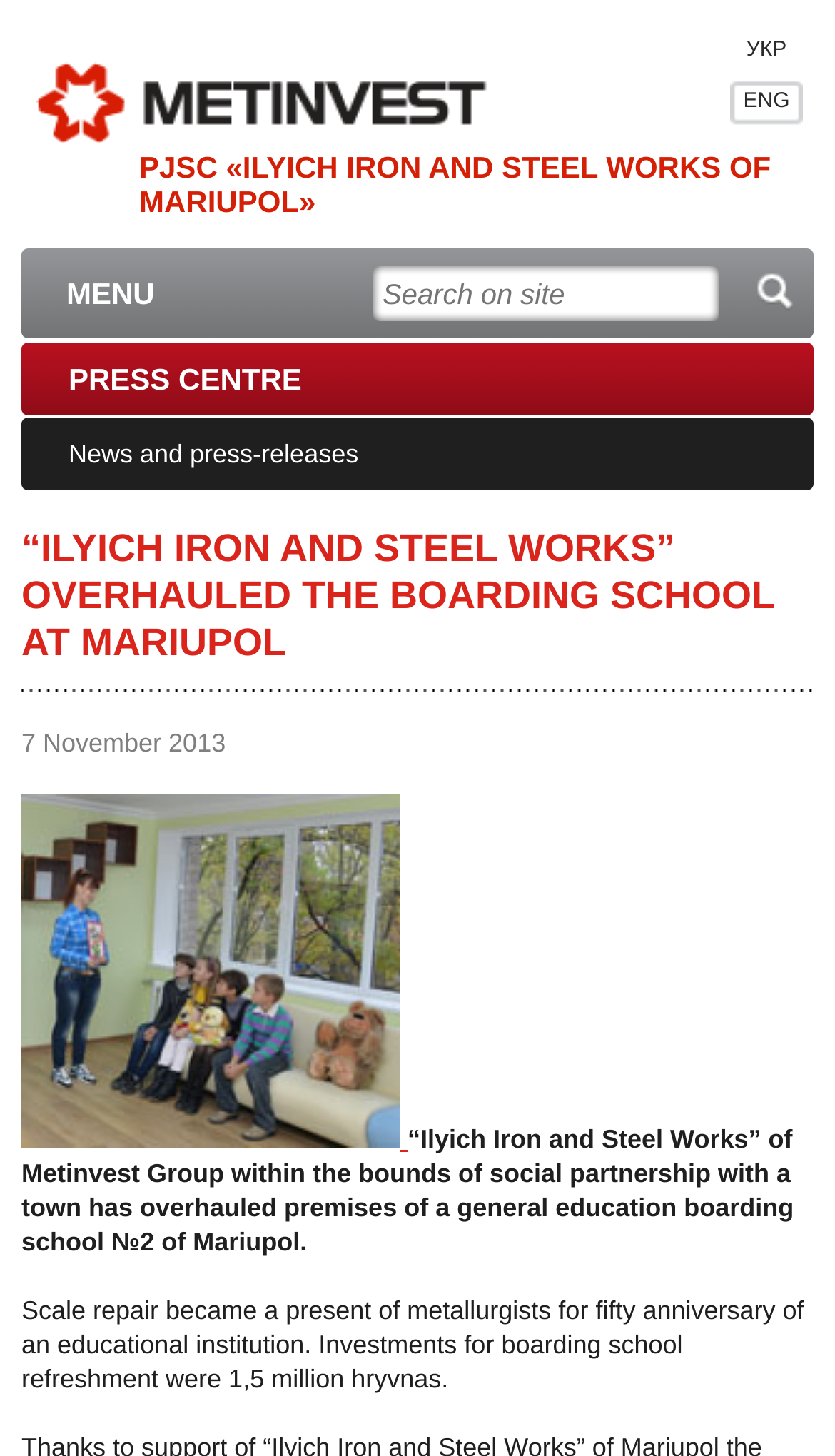Please identify the bounding box coordinates of the area I need to click to accomplish the following instruction: "Search on site".

[0.895, 0.182, 0.962, 0.221]